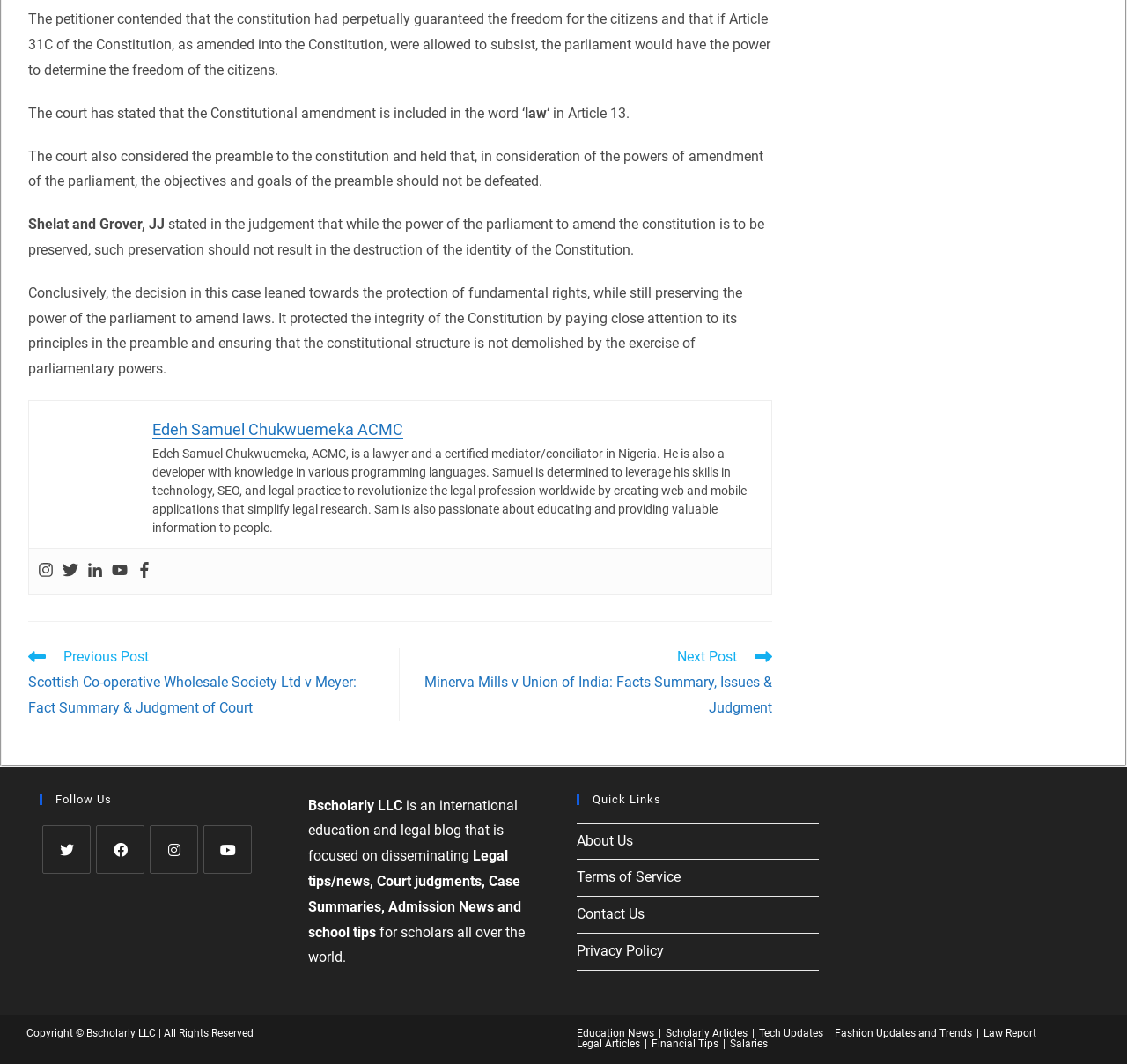What is the name of the lawyer and certified mediator/conciliator?
Based on the content of the image, thoroughly explain and answer the question.

I found this information by reading the StaticText element with ID 790, which describes Edeh Samuel Chukwuemeka as a lawyer and a certified mediator/conciliator in Nigeria.